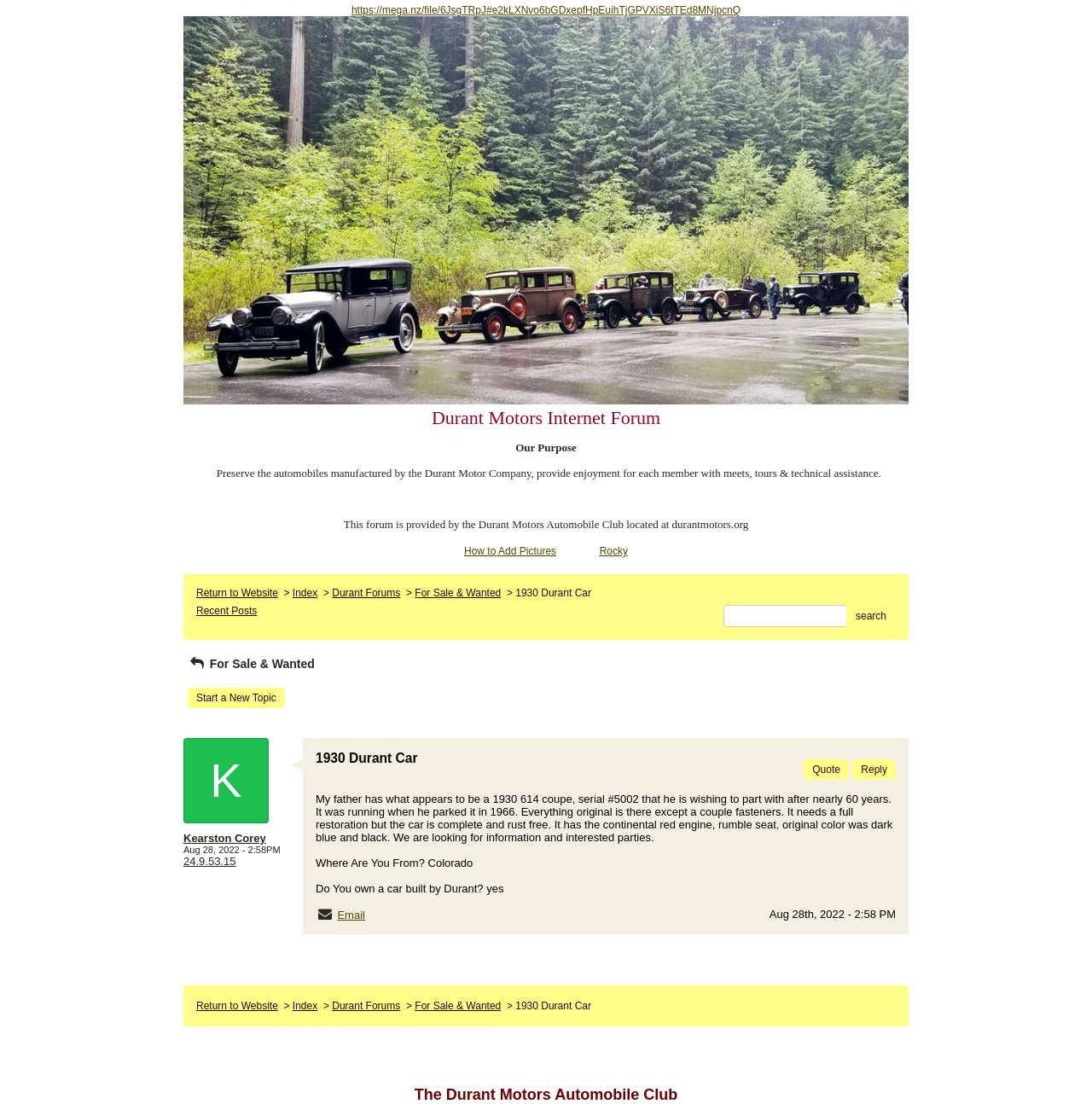What is the location of the person posting about the 1930 Durant Car? Based on the image, give a response in one word or a short phrase.

Colorado